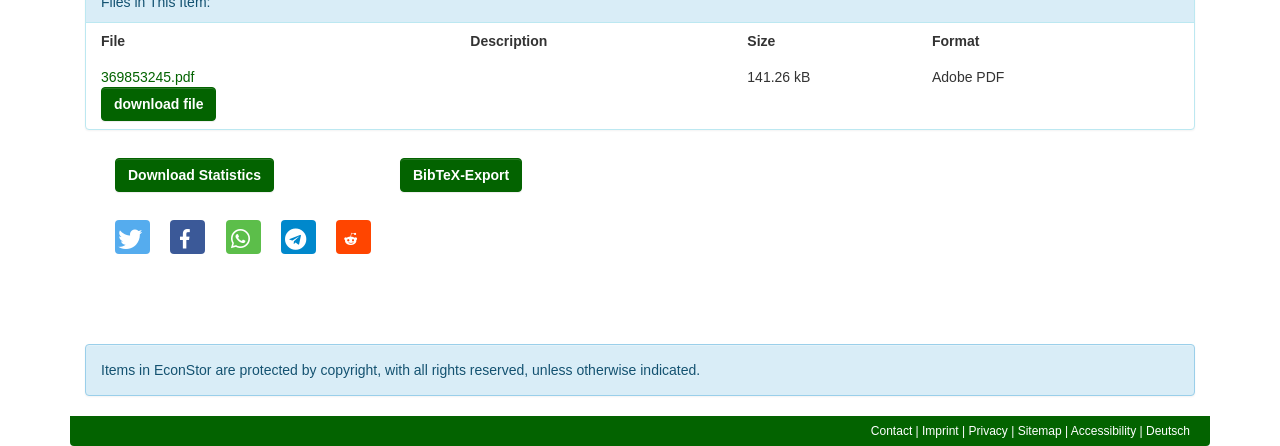Give a concise answer of one word or phrase to the question: 
What is the language of the webpage?

German